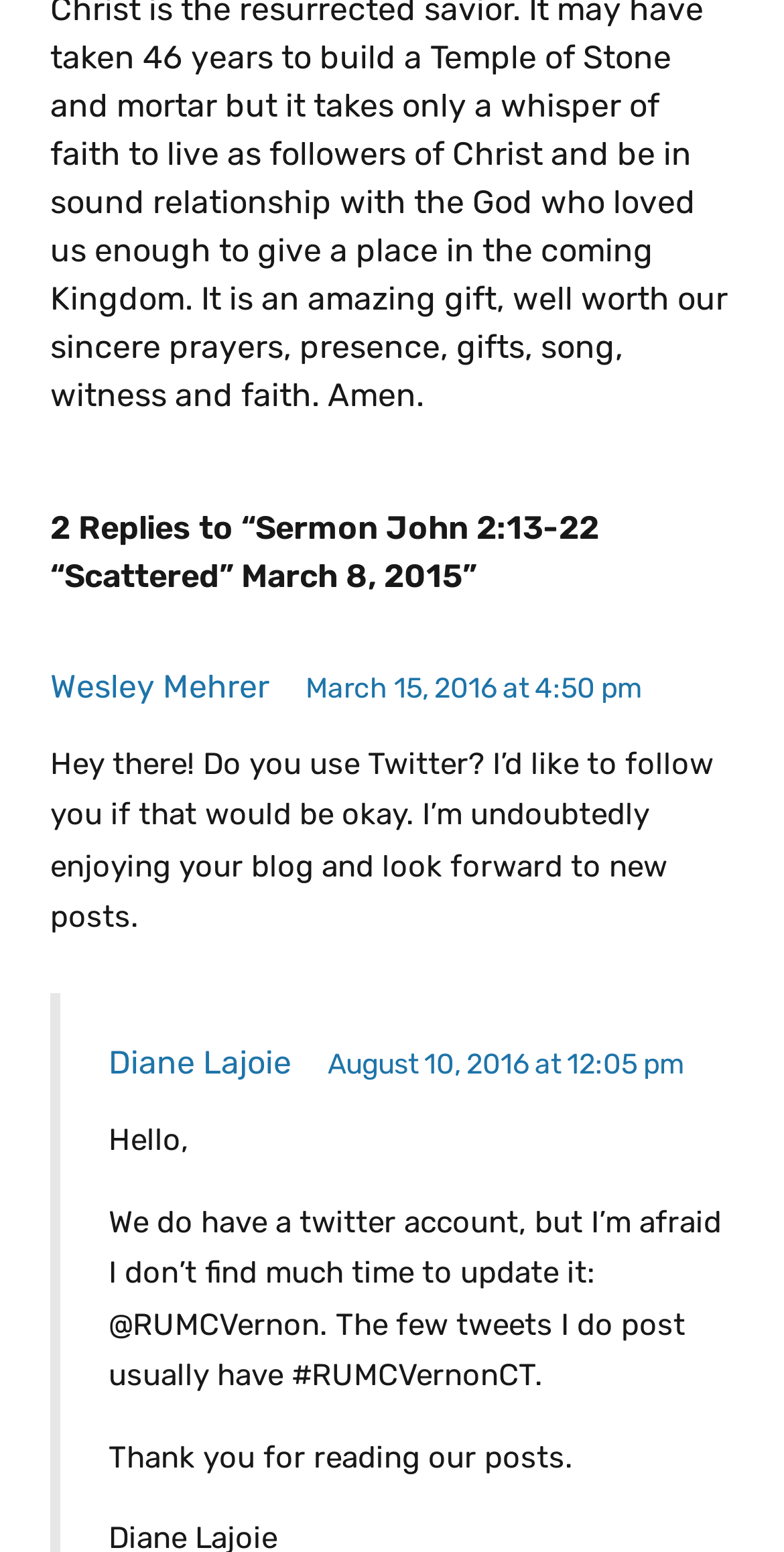Bounding box coordinates are specified in the format (top-left x, top-left y, bottom-right x, bottom-right y). All values are floating point numbers bounded between 0 and 1. Please provide the bounding box coordinate of the region this sentence describes: Diane Lajoie

[0.138, 0.673, 0.372, 0.697]